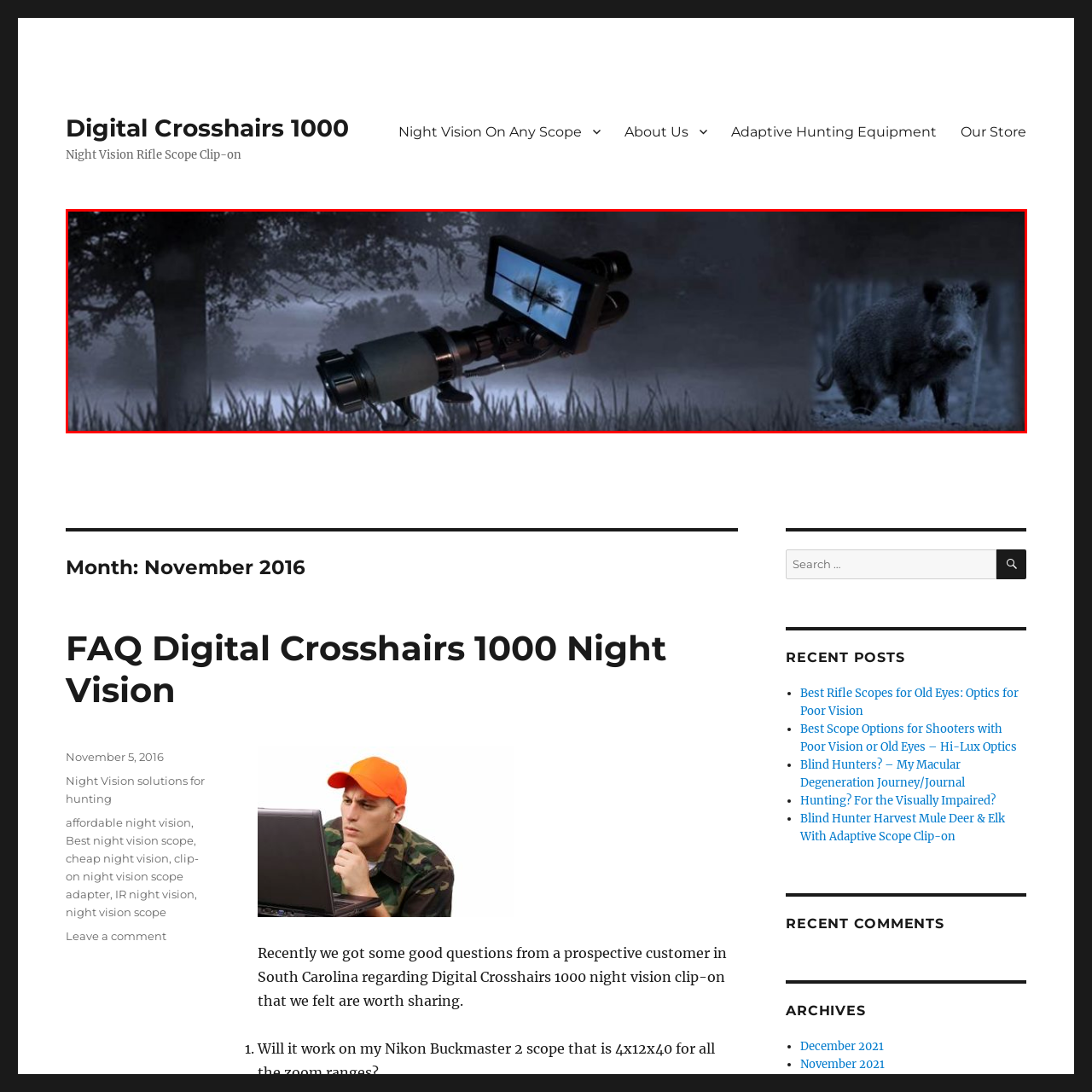What is the purpose of the device?  
Observe the image highlighted by the red bounding box and supply a detailed response derived from the visual information in the image.

The Digital Crosshairs 1000 is a night vision rifle scope designed to enhance shooting accuracy in low-light conditions, making it an essential tool for hunters who need to operate in the dark.